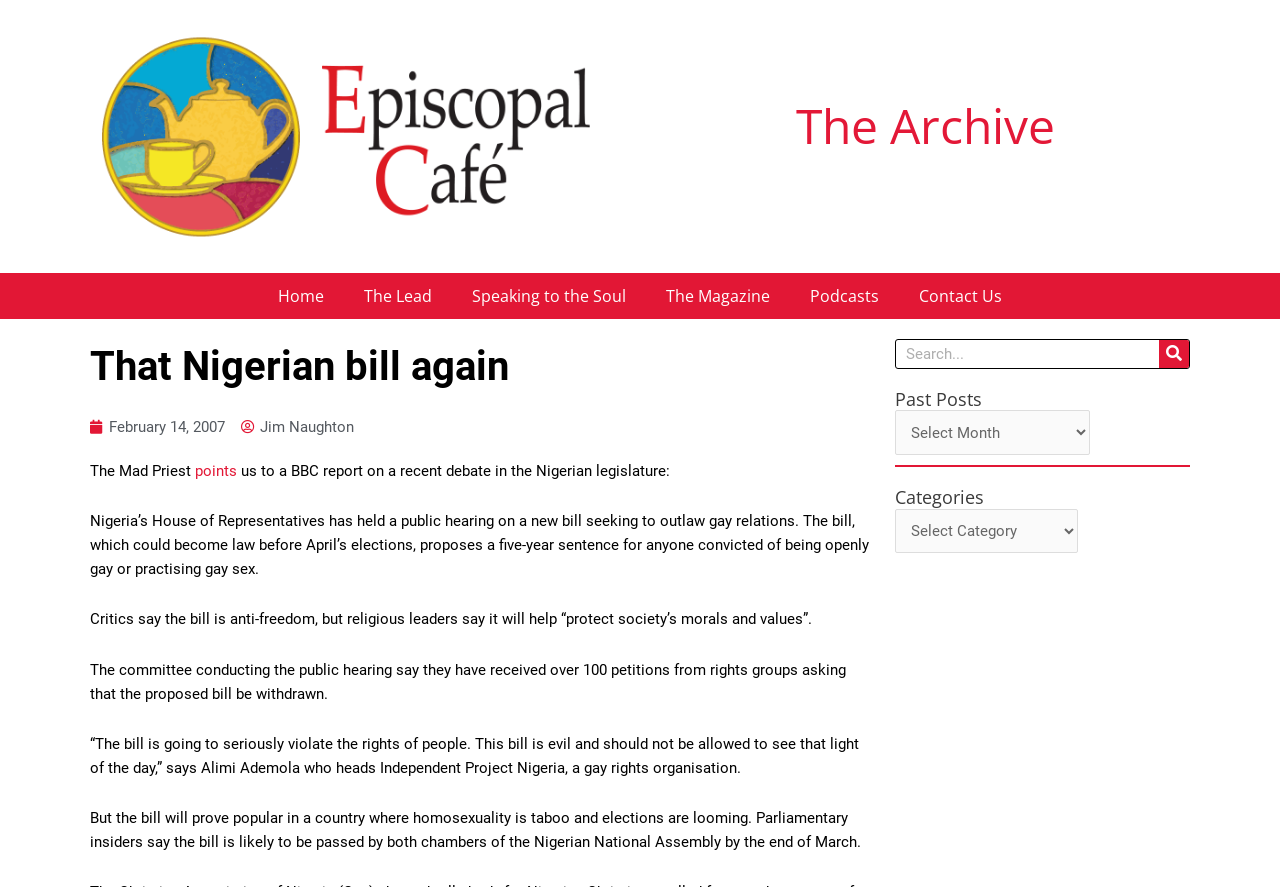Please identify the bounding box coordinates for the region that you need to click to follow this instruction: "Search for a topic".

[0.7, 0.383, 0.905, 0.415]